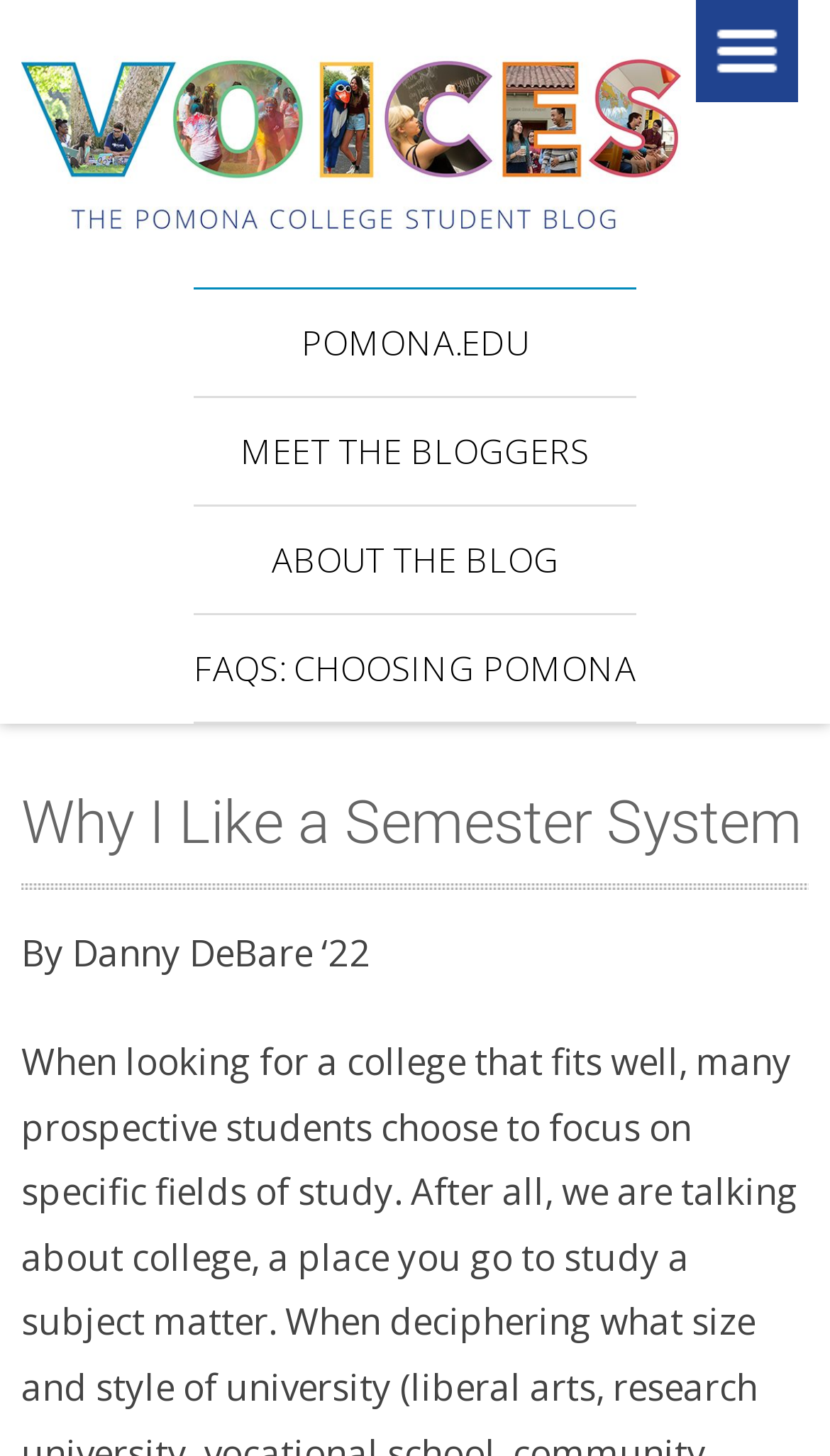Please provide the bounding box coordinate of the region that matches the element description: FAQs: Choosing Pomona. Coordinates should be in the format (top-left x, top-left y, bottom-right x, bottom-right y) and all values should be between 0 and 1.

[0.233, 0.422, 0.767, 0.495]